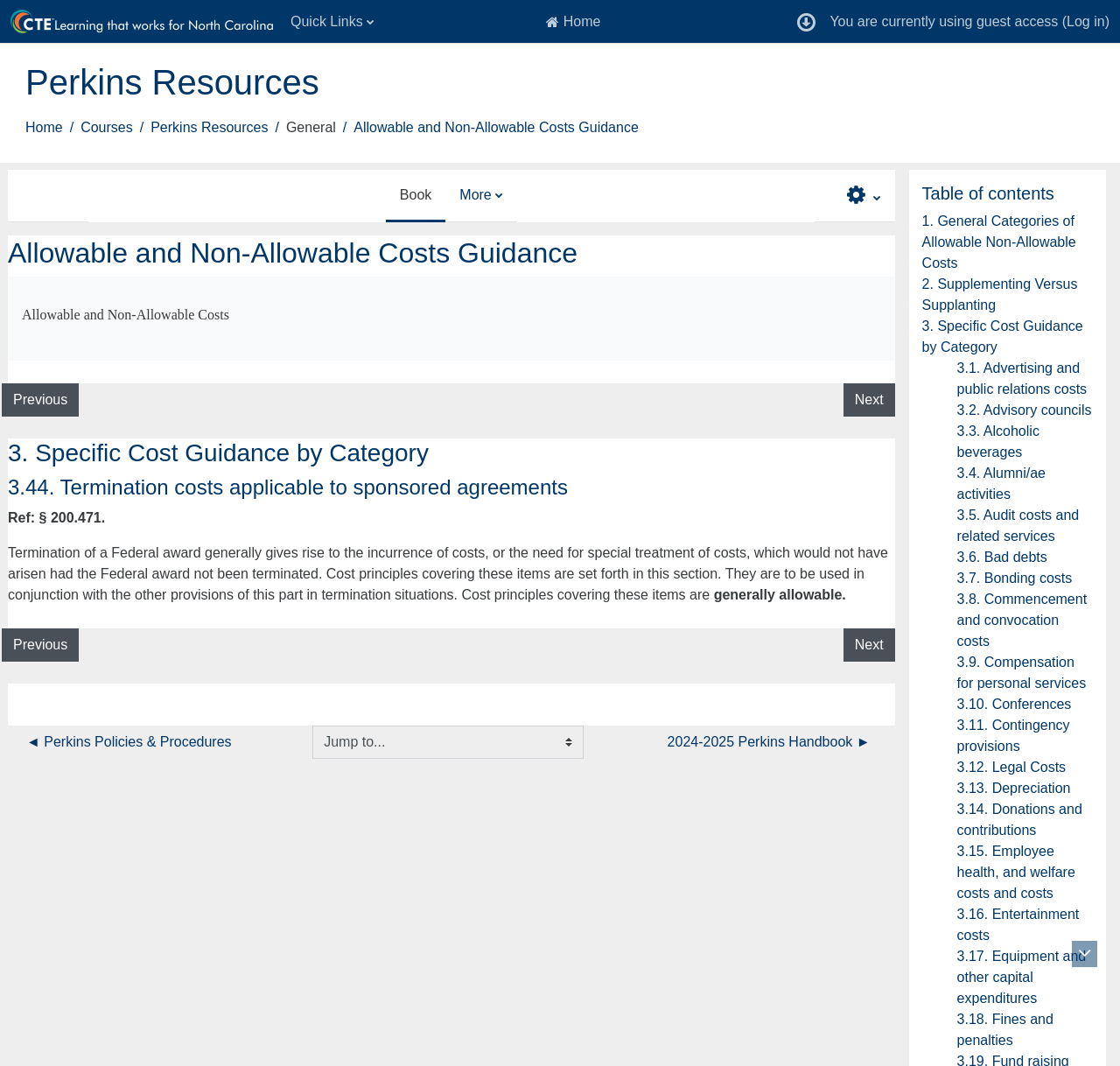Given the element description, predict the bounding box coordinates in the format (top-left x, top-left y, bottom-right x, bottom-right y), using floating point numbers between 0 and 1: 2. Supplementing Versus Supplanting

[0.823, 0.259, 0.962, 0.293]